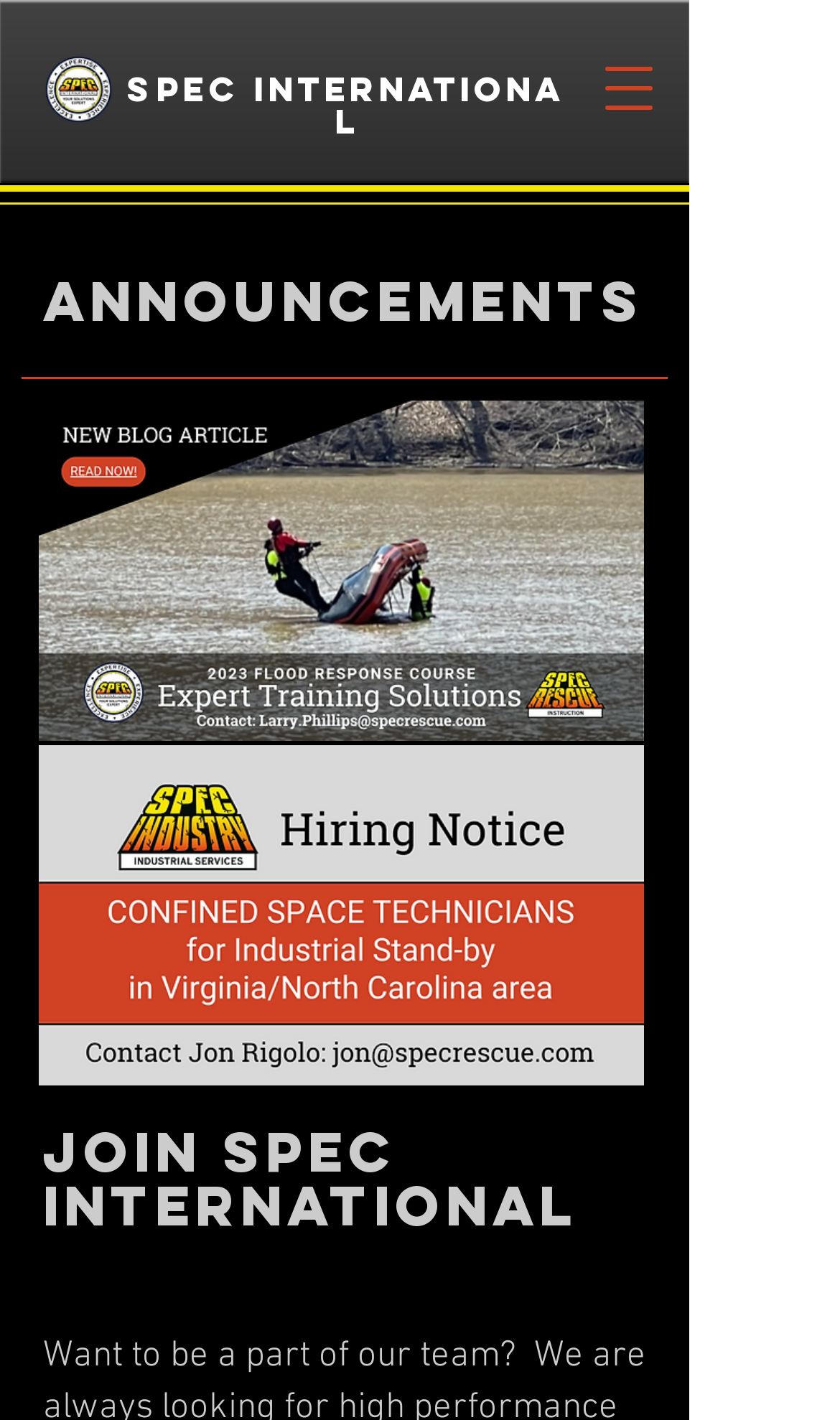Generate an in-depth caption that captures all aspects of the webpage.

The webpage is titled "INSTRUCTORS | Spec International" and has a prominent navigation menu button at the top right corner. Below the title, there are two links, "spec" and "international", positioned side by side. To the left of these links, there is a small image, "402838_Spec Rescue Artwork - Internation", with a linked image "1.png" inside it.

Further down, there is a heading "announcements" followed by two large images, one below the other. The first image is "Announcement - Flood Response Course Promo - Twitter.png", and the second is "Announcement - Hiring Notice - Industry rev Apr 2023.png". Both images are aligned to the left and take up most of the width of the page.

At the bottom of the page, there is a heading "join spec international" which is centered and takes up most of the width of the page. The meta description suggests that this webpage is related to joining Spec International as a high-performance instructor in technical rescue.